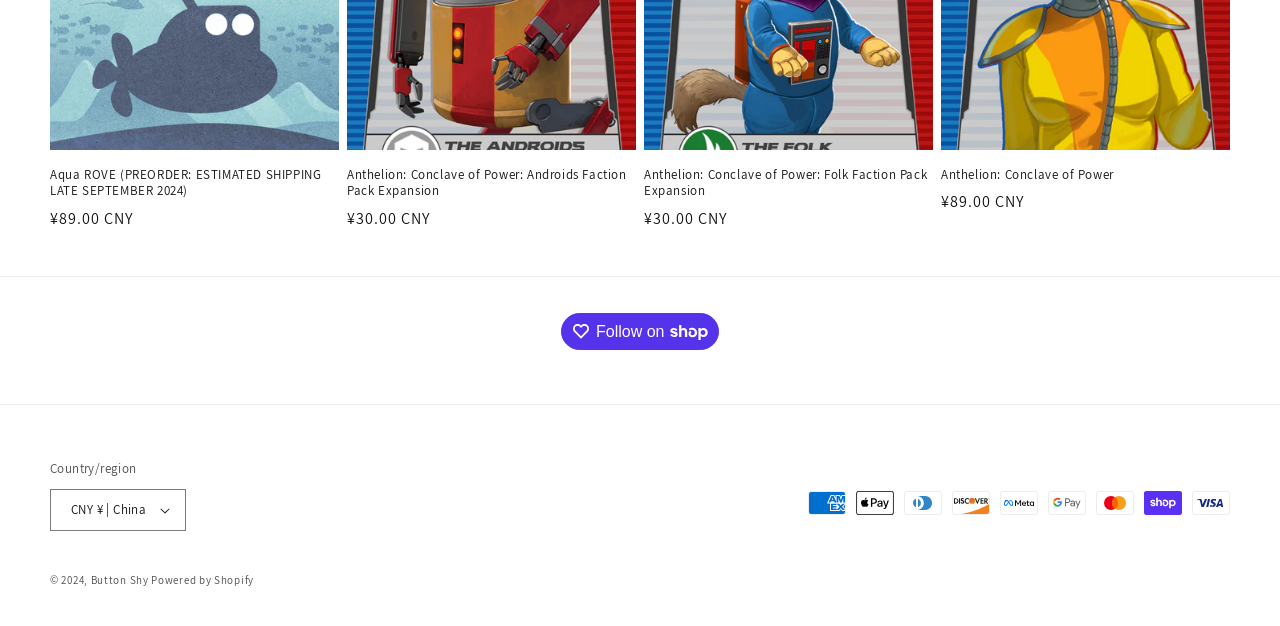Identify the bounding box coordinates of the region that needs to be clicked to carry out this instruction: "Go to Button Shy website". Provide these coordinates as four float numbers ranging from 0 to 1, i.e., [left, top, right, bottom].

[0.071, 0.915, 0.116, 0.937]